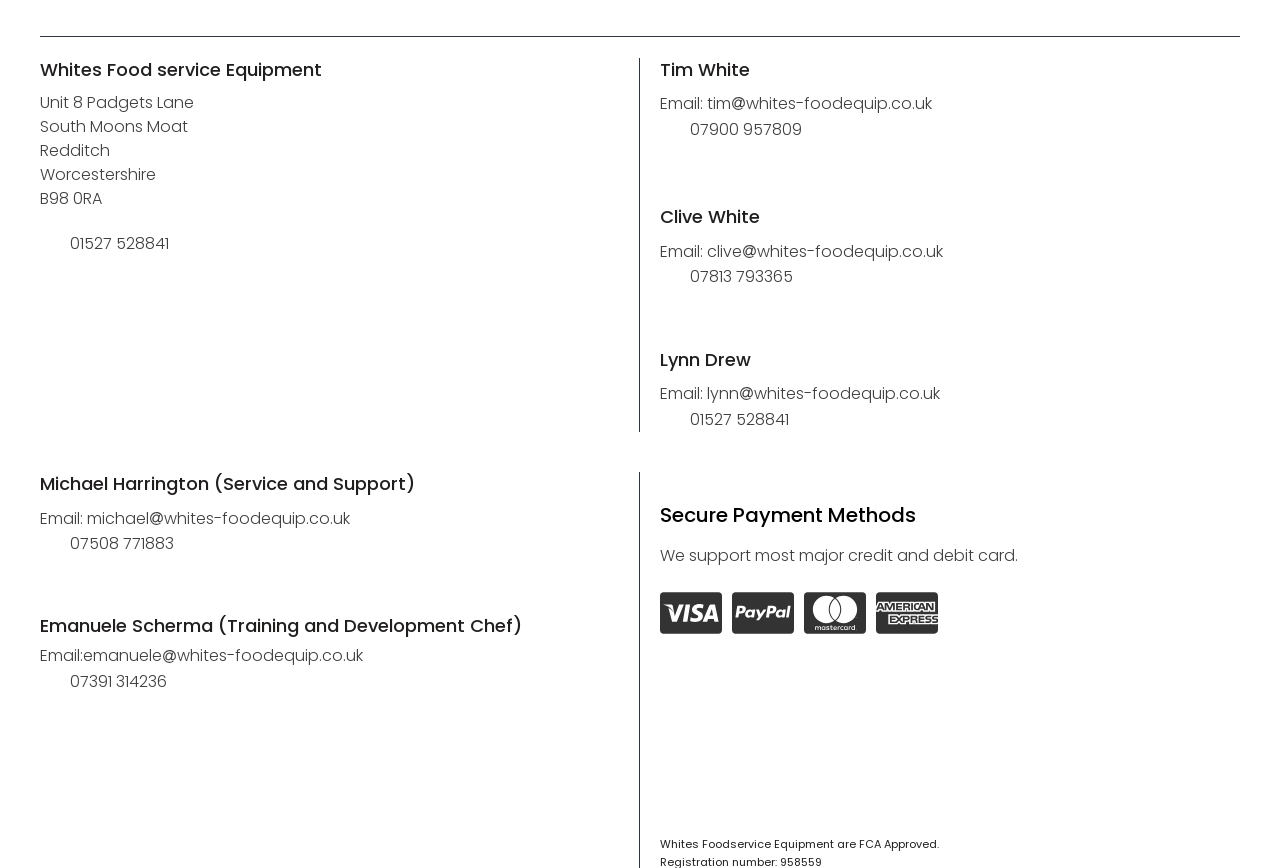Highlight the bounding box coordinates of the element that should be clicked to carry out the following instruction: "Contact Michael Harrington for service and support". The coordinates must be given as four float numbers ranging from 0 to 1, i.e., [left, top, right, bottom].

[0.031, 0.543, 0.324, 0.572]